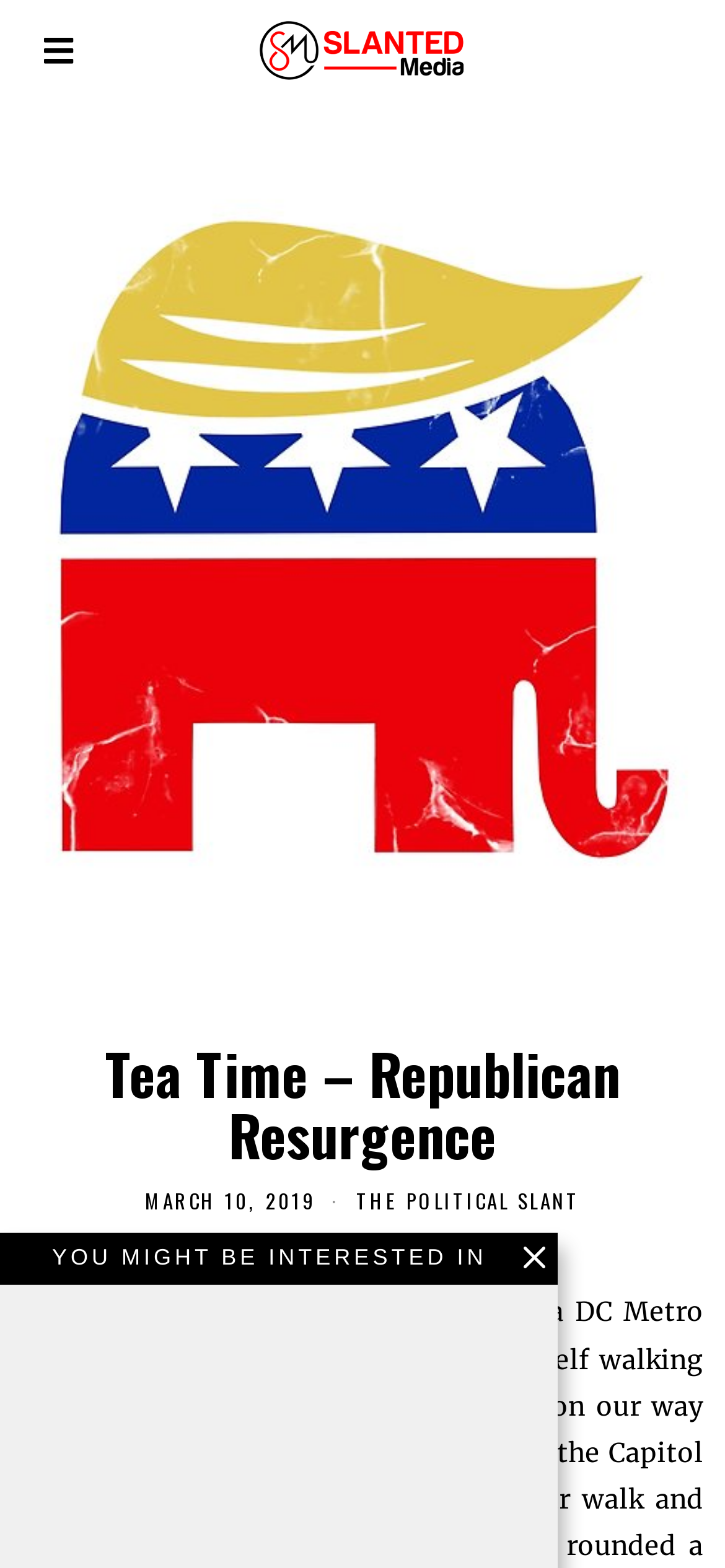Locate the bounding box of the UI element described in the following text: "alt="Logo"".

[0.346, 0.011, 0.654, 0.053]